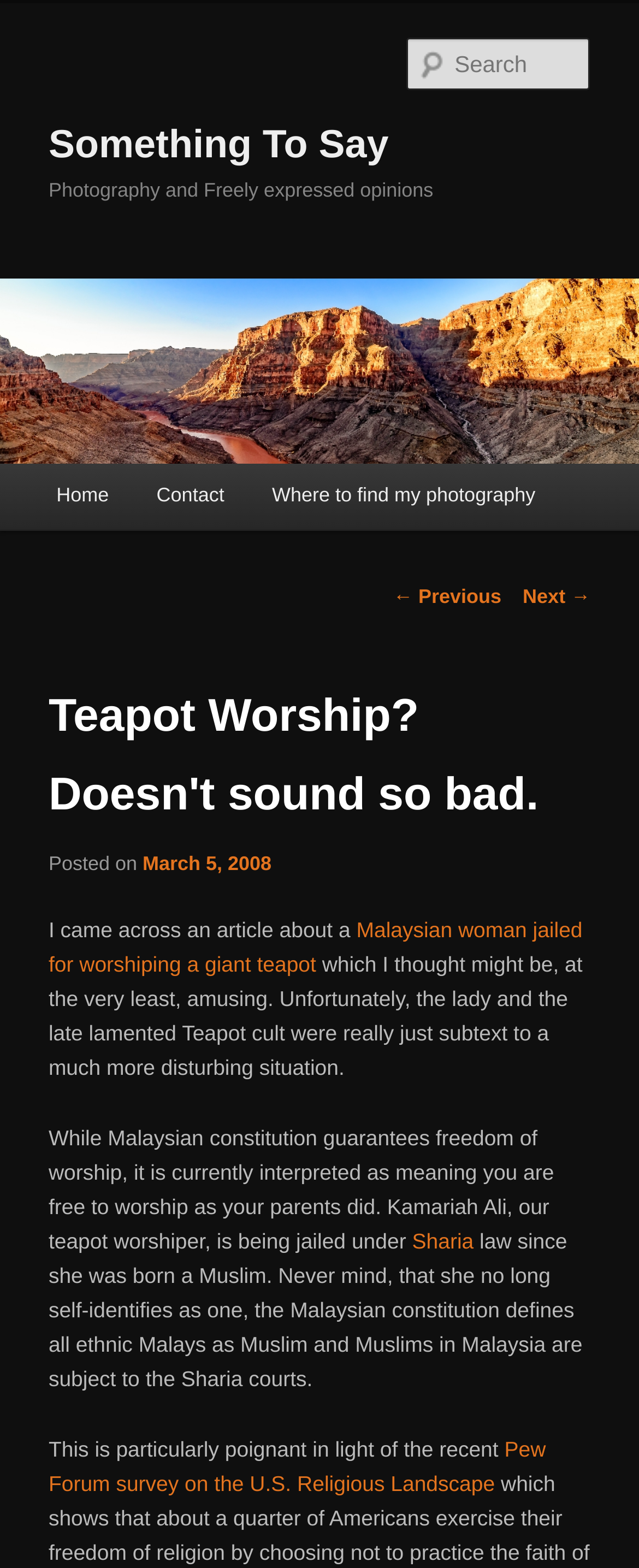Find the bounding box coordinates for the element that must be clicked to complete the instruction: "Click the 'Home' link". The coordinates should be four float numbers between 0 and 1, indicated as [left, top, right, bottom].

[0.051, 0.295, 0.208, 0.337]